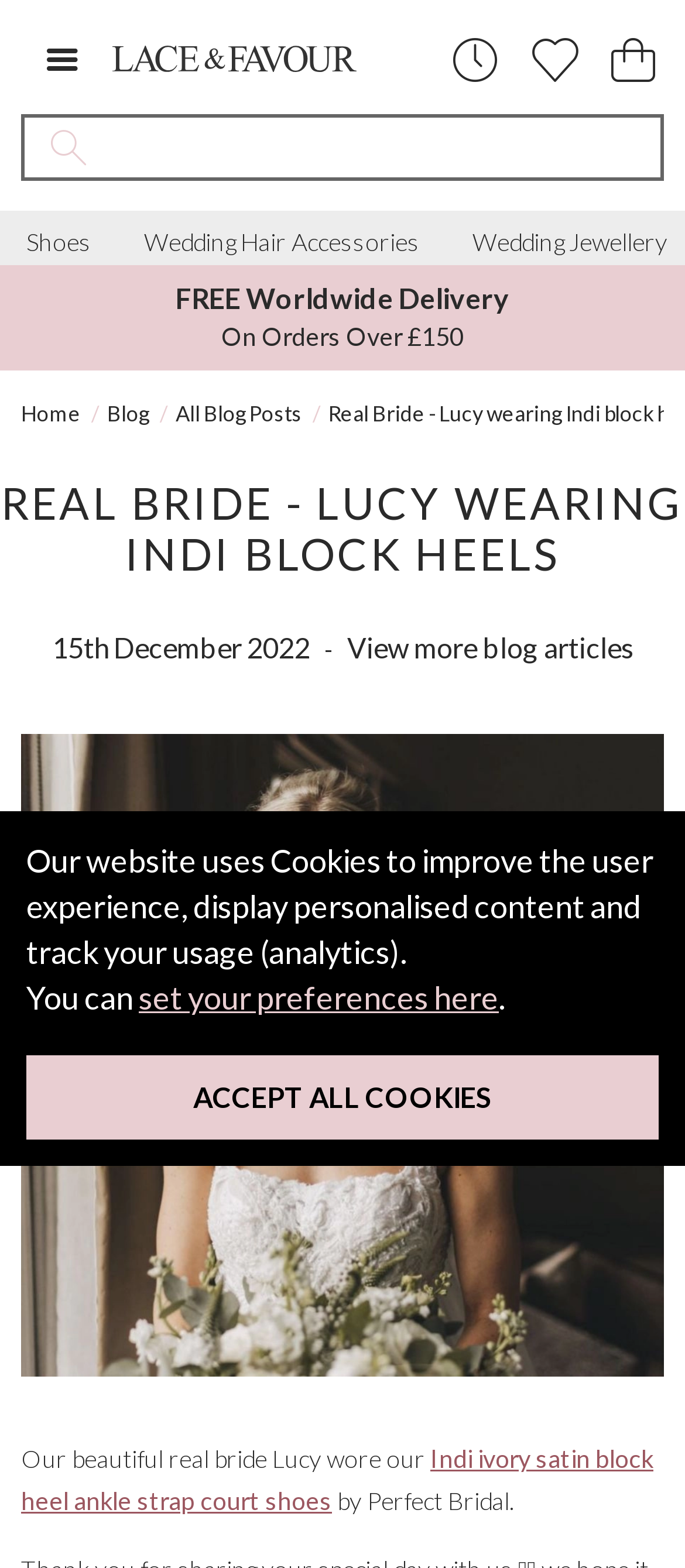What is the date of the blog post?
Kindly offer a detailed explanation using the data available in the image.

The webpage displays a date '15th December 2022' which indicates the date of the blog post.